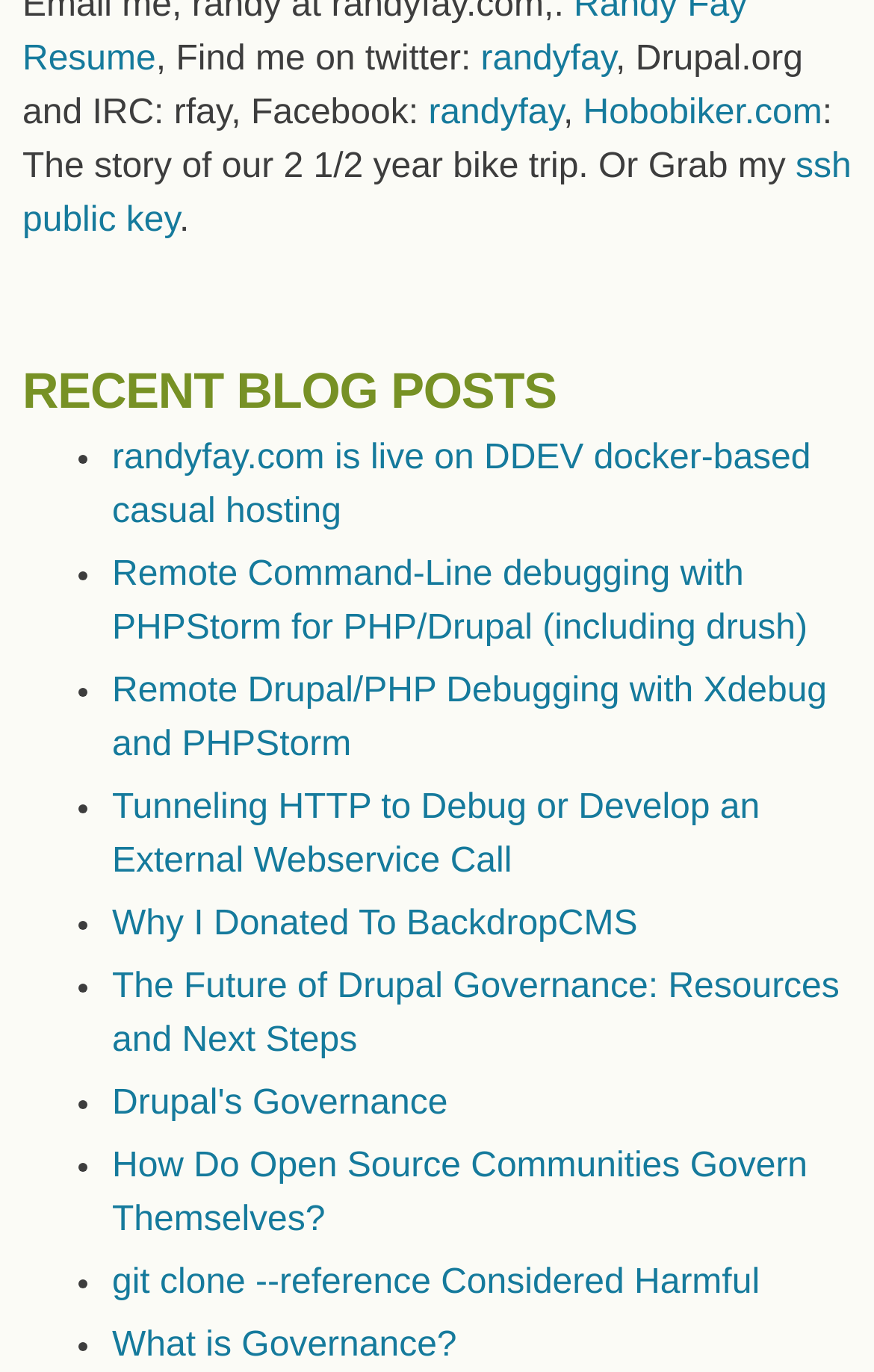Please identify the bounding box coordinates of the element that needs to be clicked to execute the following command: "Learn about remote command-line debugging with PHPStorm". Provide the bounding box using four float numbers between 0 and 1, formatted as [left, top, right, bottom].

[0.128, 0.405, 0.924, 0.472]